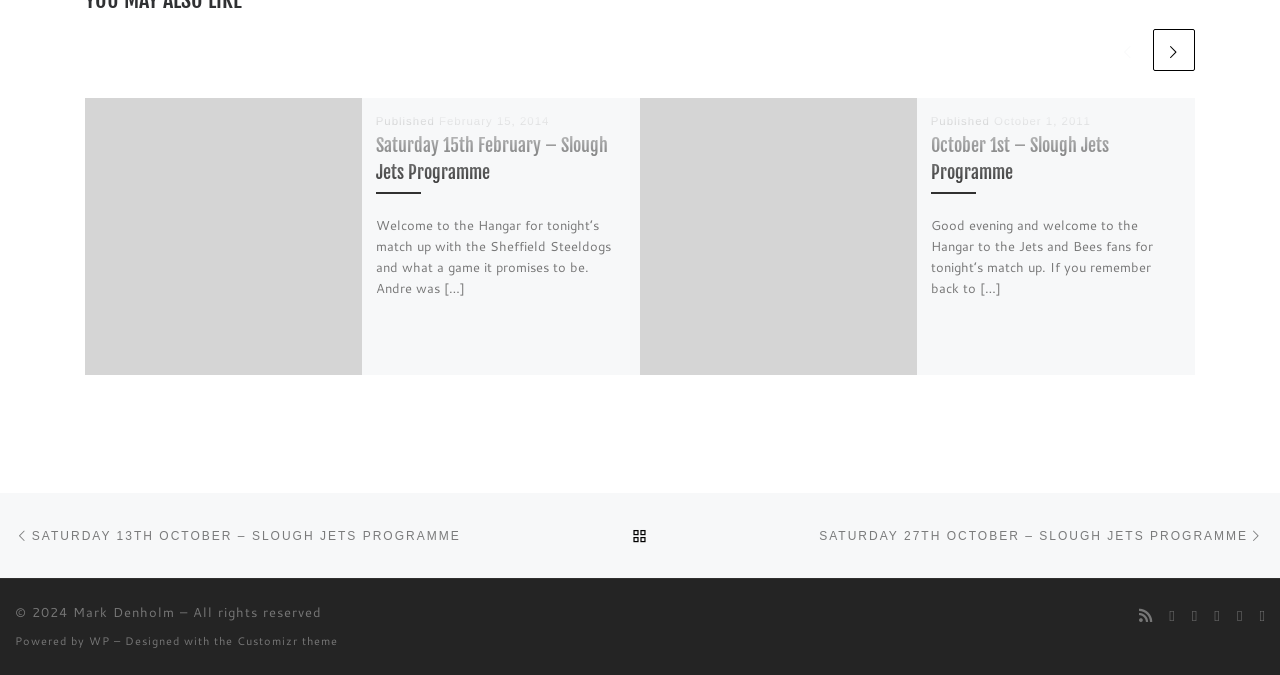What is the date of the Slough Jets Programme?
Using the image provided, answer with just one word or phrase.

February 15, 2014